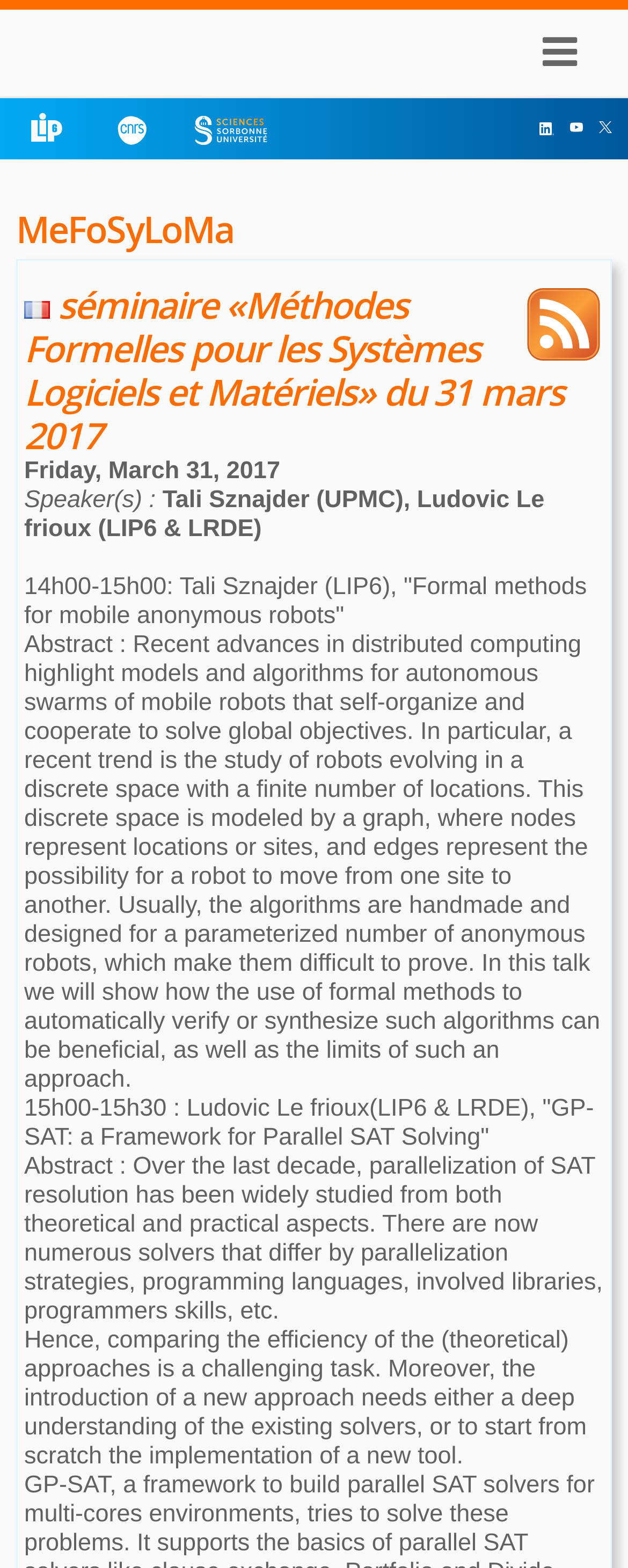Given the description "image/svg+xml .st0{fill:#FF0000;} .st1{fill:#FFFFFF;} .st2{fill:#282828;}", provide the bounding box coordinates of the corresponding UI element.

[0.908, 0.077, 0.928, 0.085]